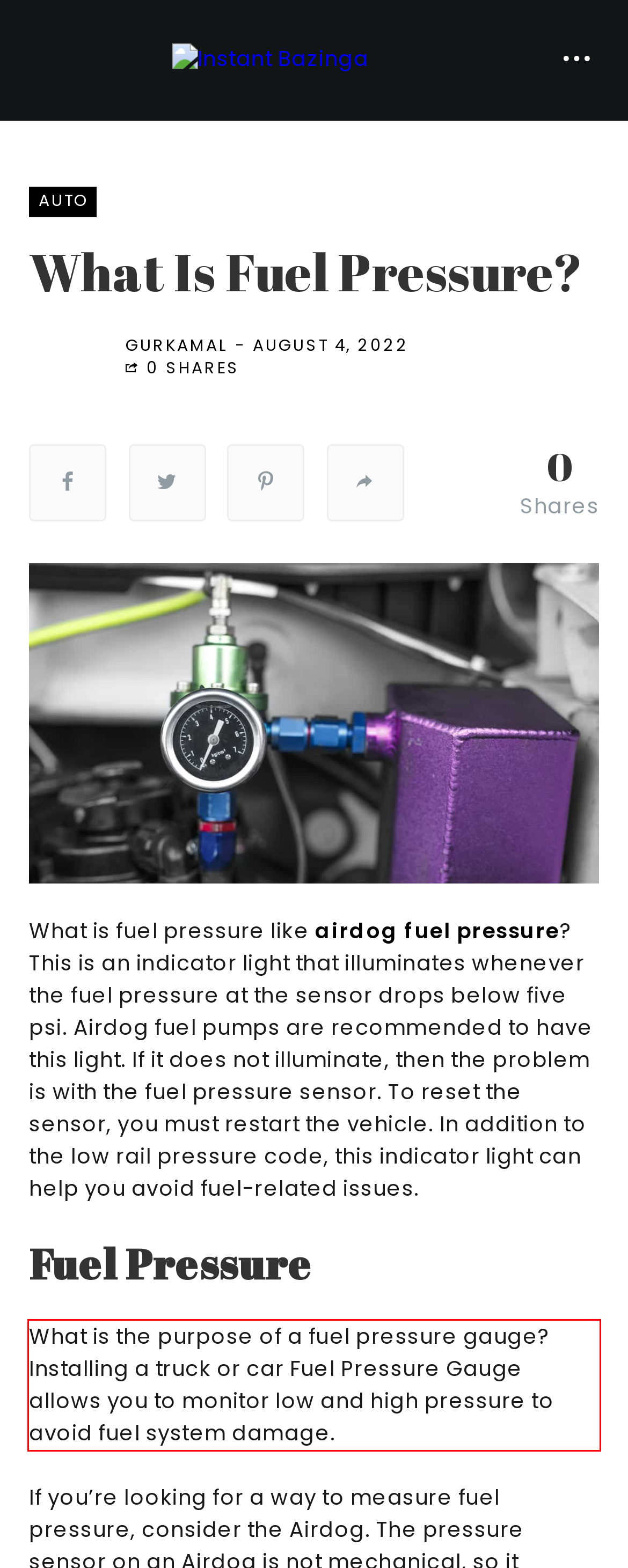You are provided with a screenshot of a webpage that includes a red bounding box. Extract and generate the text content found within the red bounding box.

What is the purpose of a fuel pressure gauge? Installing a truck or car Fuel Pressure Gauge allows you to monitor low and high pressure to avoid fuel system damage.